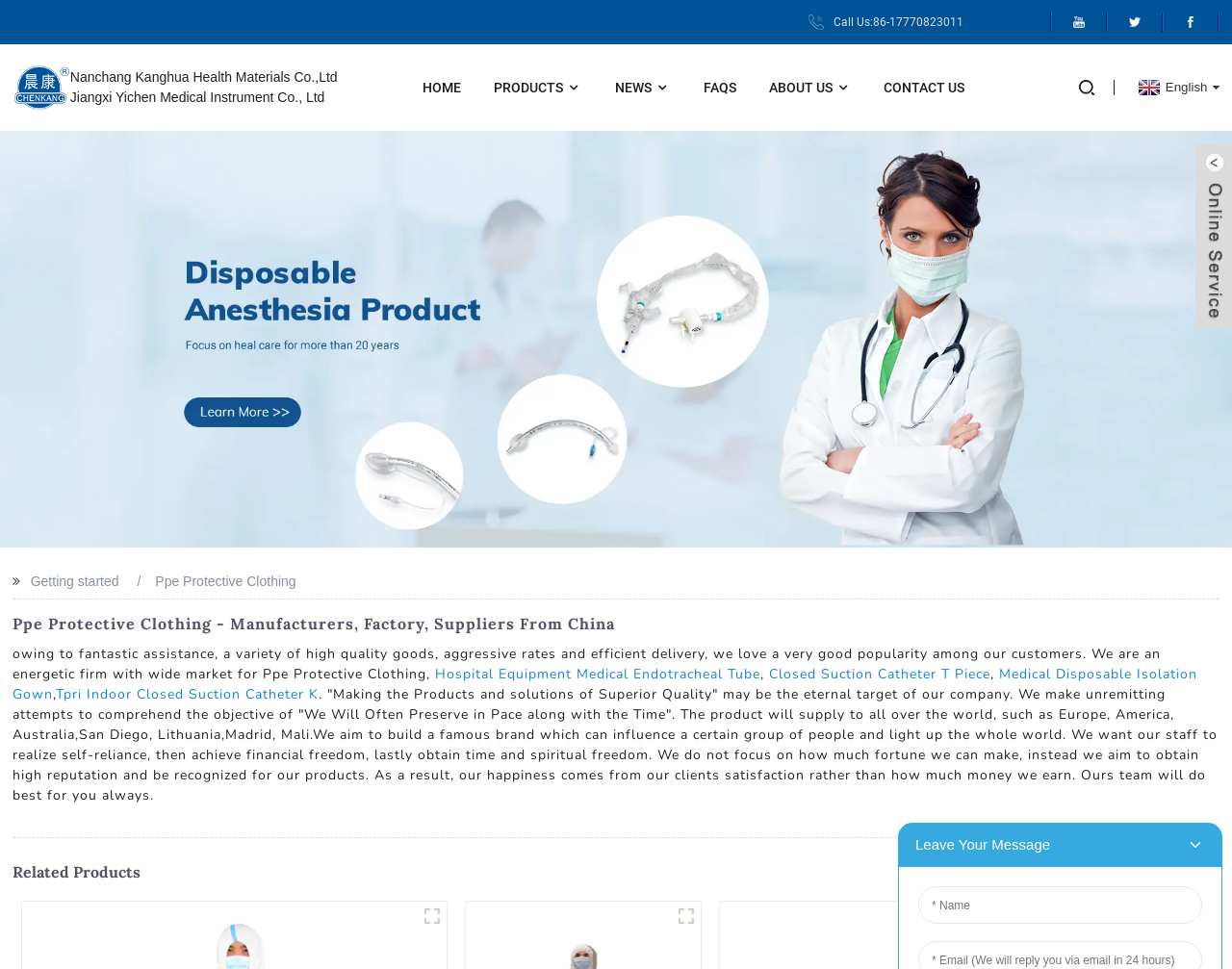Offer a thorough description of the webpage.

The webpage is about Ppe Protective Clothing Manufacturers, Factory, Suppliers From China. At the top, there are three social media links with corresponding images, aligned horizontally. Below them, there is a contact information link "Call Us:86-17770823011". 

On the left side, there is a figure with a link "as" and an image, followed by two static texts displaying company names. 

The main navigation menu is located in the middle, consisting of six links: "HOME", "PRODUCTS", "NEWS", "FAQS", "ABOUT US", and "CONTACT US". 

On the right side, there is a language selection link "English". 

Below the navigation menu, there is a large image related to Anesthesia, spanning the entire width of the page. 

The main content area is divided into two sections. The first section has a heading "Ppe Protective Clothing - Manufacturers, Factory, Suppliers From China" and a static text describing the company's reputation and goals. There are also four links to related products: "Hospital Equipment Medical Endotracheal Tube", "Closed Suction Catheter T Piece", "Medical Disposable Isolation Gown", and "Tpri Indoor Closed Suction Catheter K". 

The second section has a heading "Related Products" and four links to related products, each with a brief description.